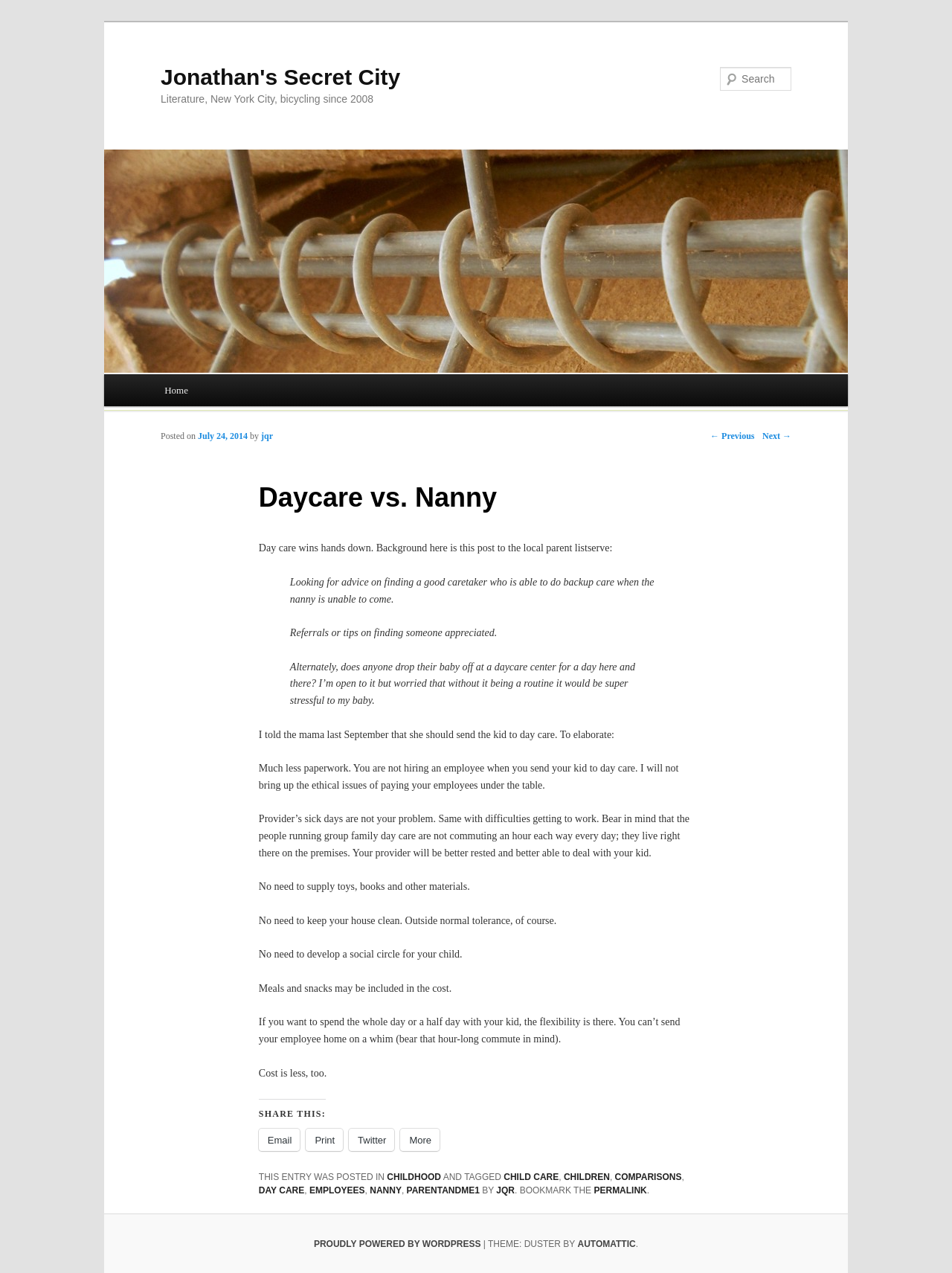What is the author's advice on finding a good caretaker?
Give a one-word or short phrase answer based on the image.

Referrals or tips on finding someone appreciated